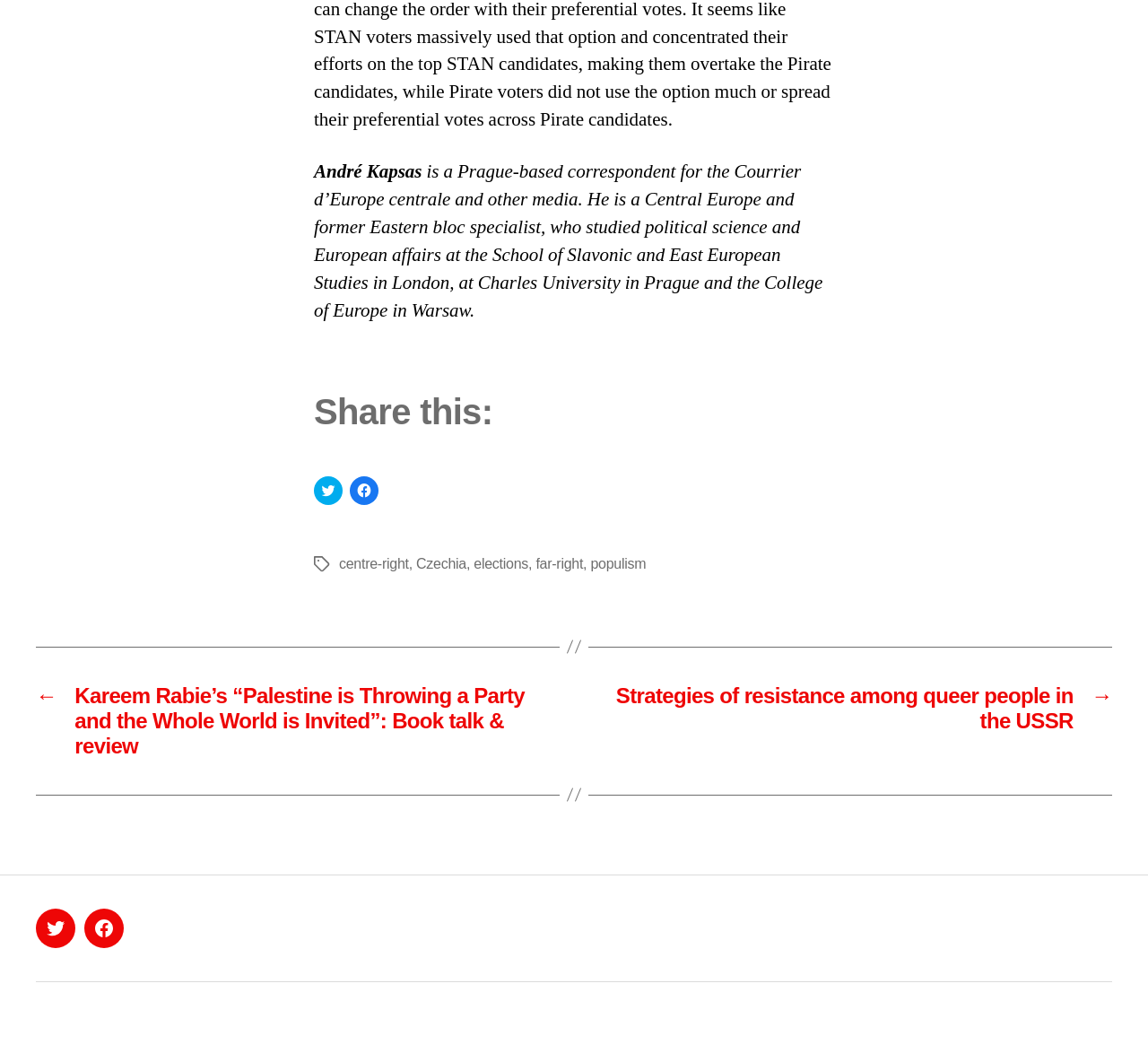What are the tags related to the article?
Using the image as a reference, answer the question in detail.

The tags are listed under the 'Tags' static text element, with links to each tag, having bounding box coordinates [0.295, 0.528, 0.356, 0.543], [0.363, 0.528, 0.406, 0.543], [0.413, 0.528, 0.46, 0.543], [0.467, 0.528, 0.508, 0.543], and [0.514, 0.528, 0.563, 0.543] respectively.